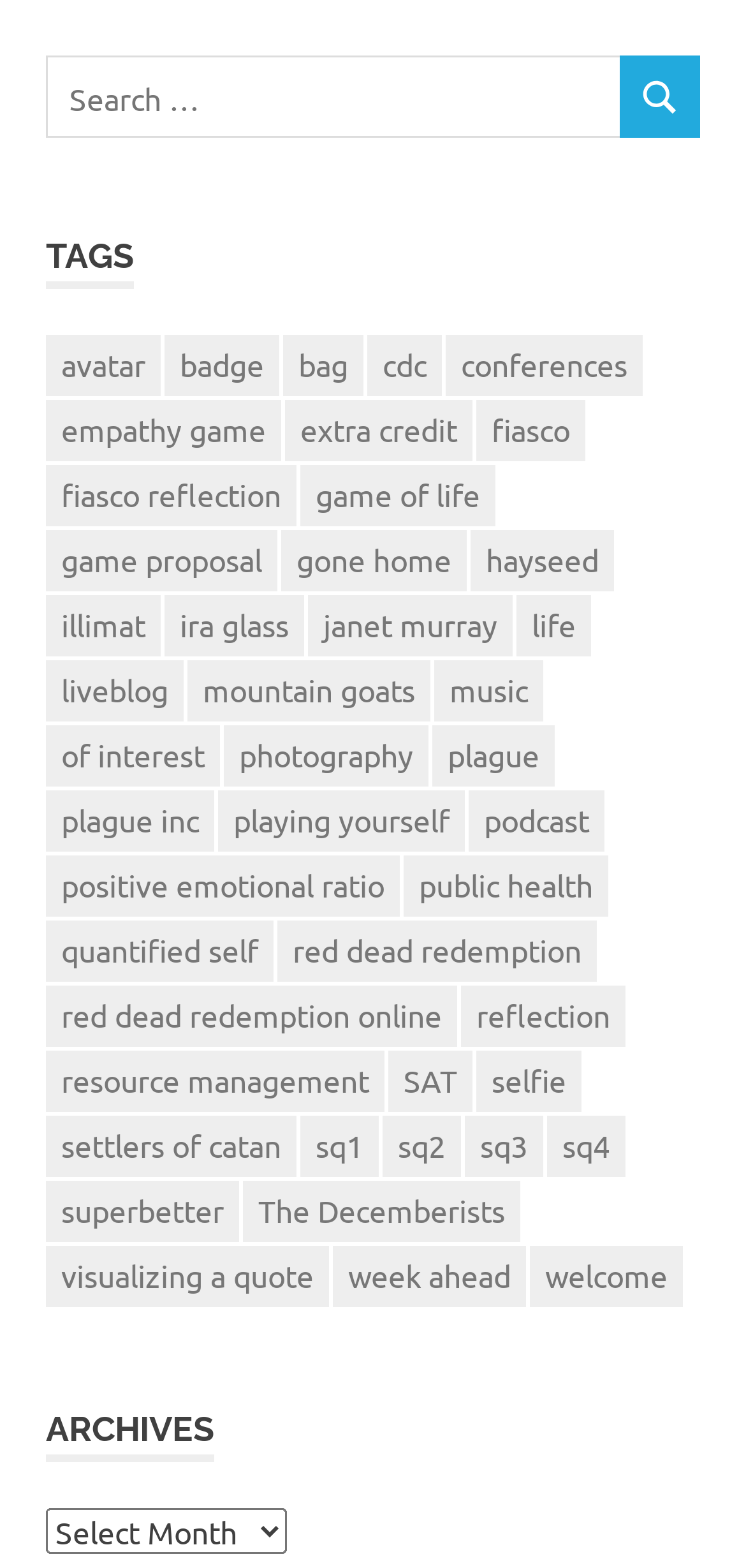Find the bounding box coordinates of the element to click in order to complete this instruction: "Select an archive". The bounding box coordinates must be four float numbers between 0 and 1, denoted as [left, top, right, bottom].

[0.062, 0.961, 0.385, 0.991]